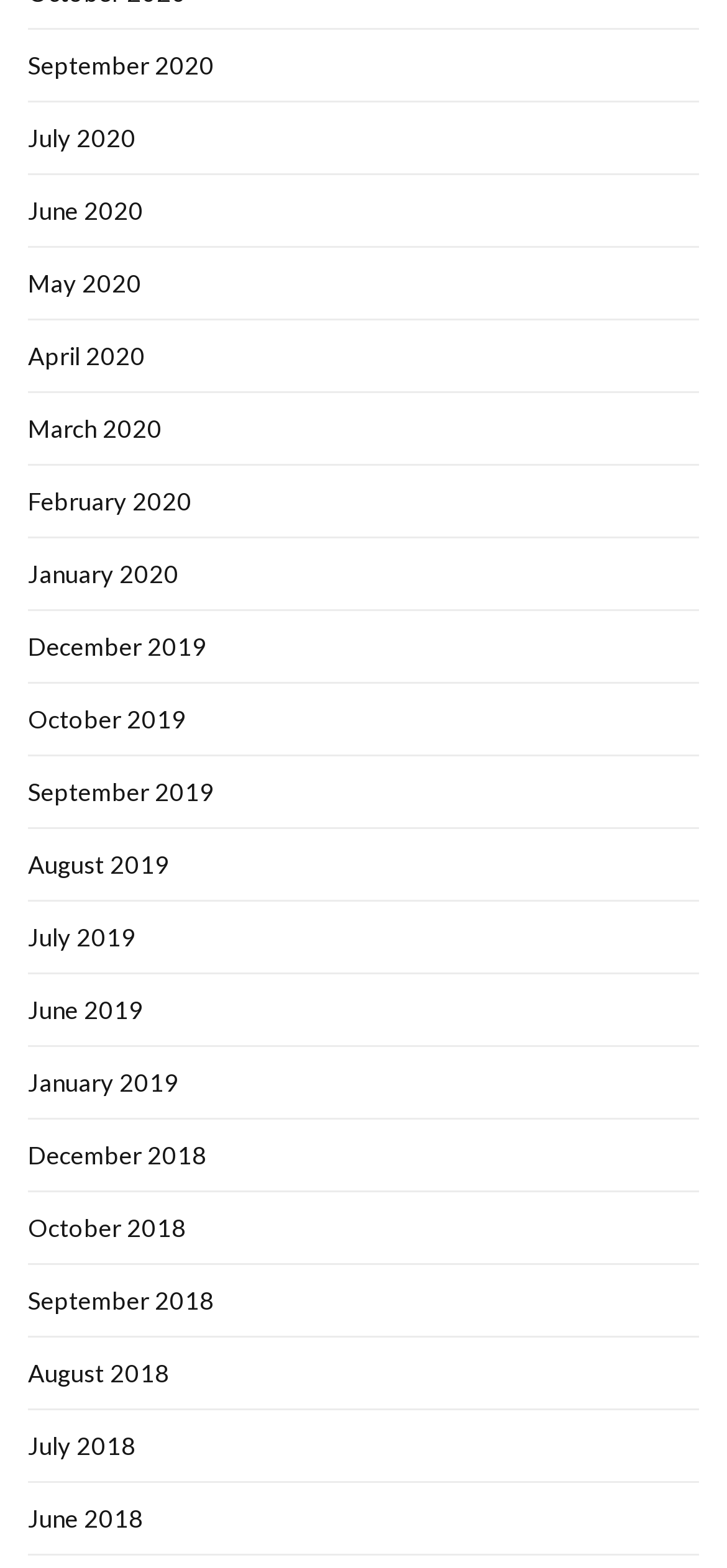How many links are there in the first half of the webpage?
Look at the screenshot and respond with one word or a short phrase.

12